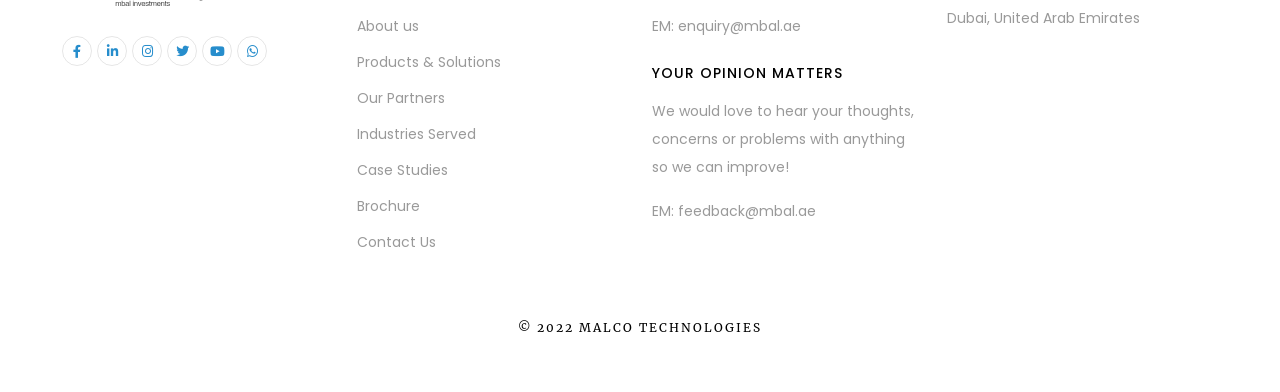Bounding box coordinates are specified in the format (top-left x, top-left y, bottom-right x, bottom-right y). All values are floating point numbers bounded between 0 and 1. Please provide the bounding box coordinate of the region this sentence describes: Products & Solutions

[0.279, 0.133, 0.391, 0.184]